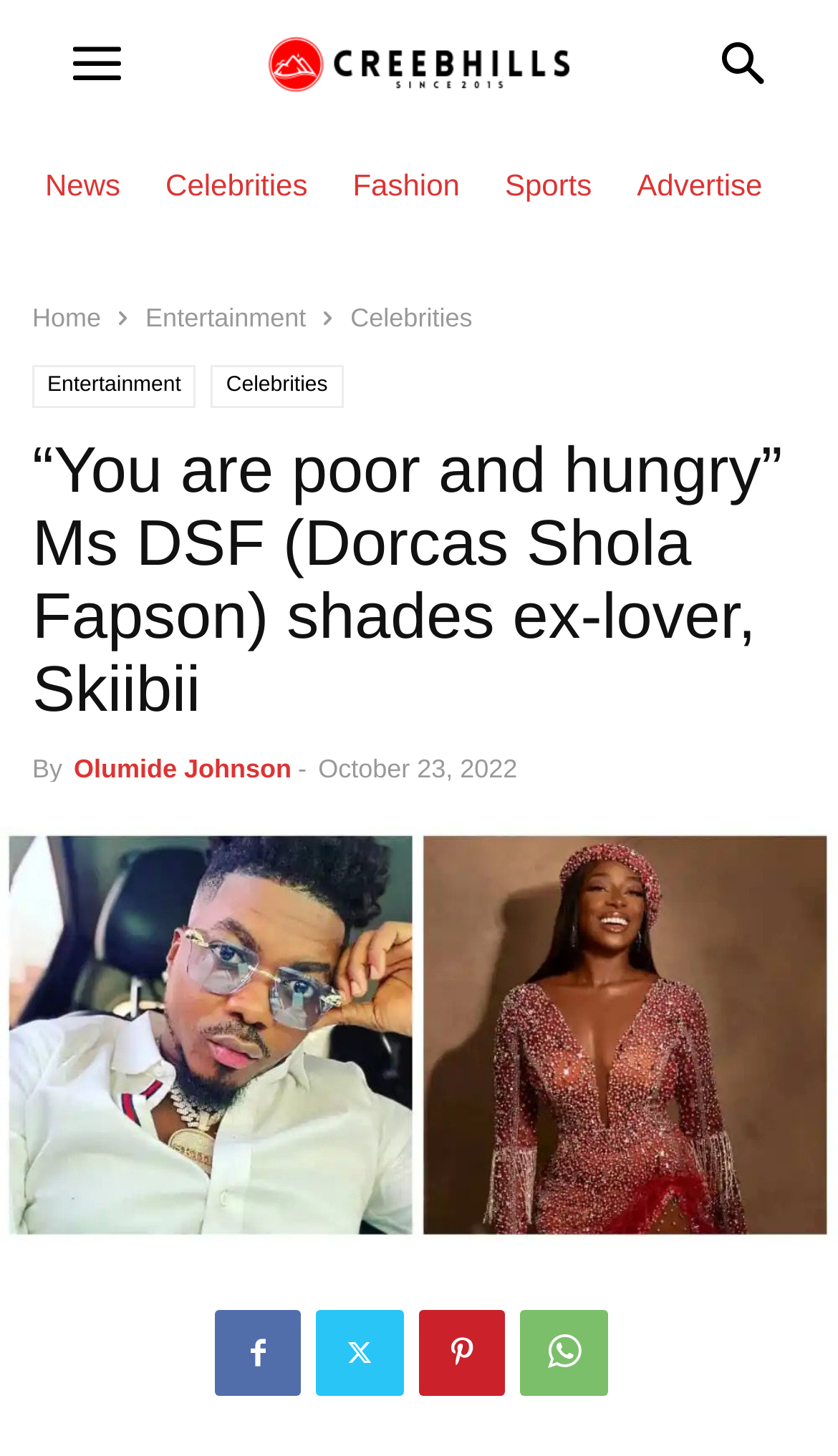Can you find the bounding box coordinates for the element to click on to achieve the instruction: "Visit the Entertainment page"?

[0.174, 0.208, 0.365, 0.229]